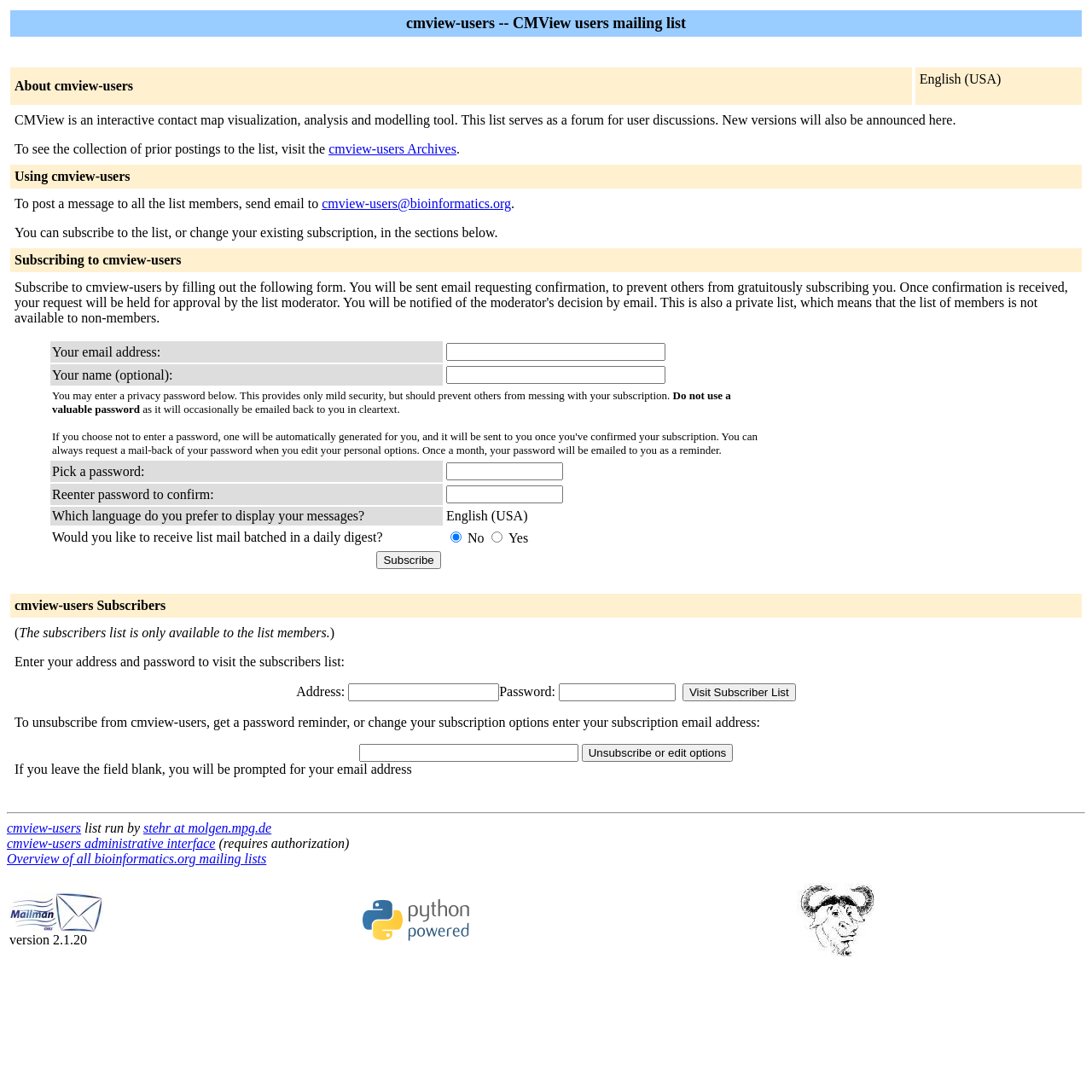Determine the bounding box coordinates for the area you should click to complete the following instruction: "follow on Facebook".

None